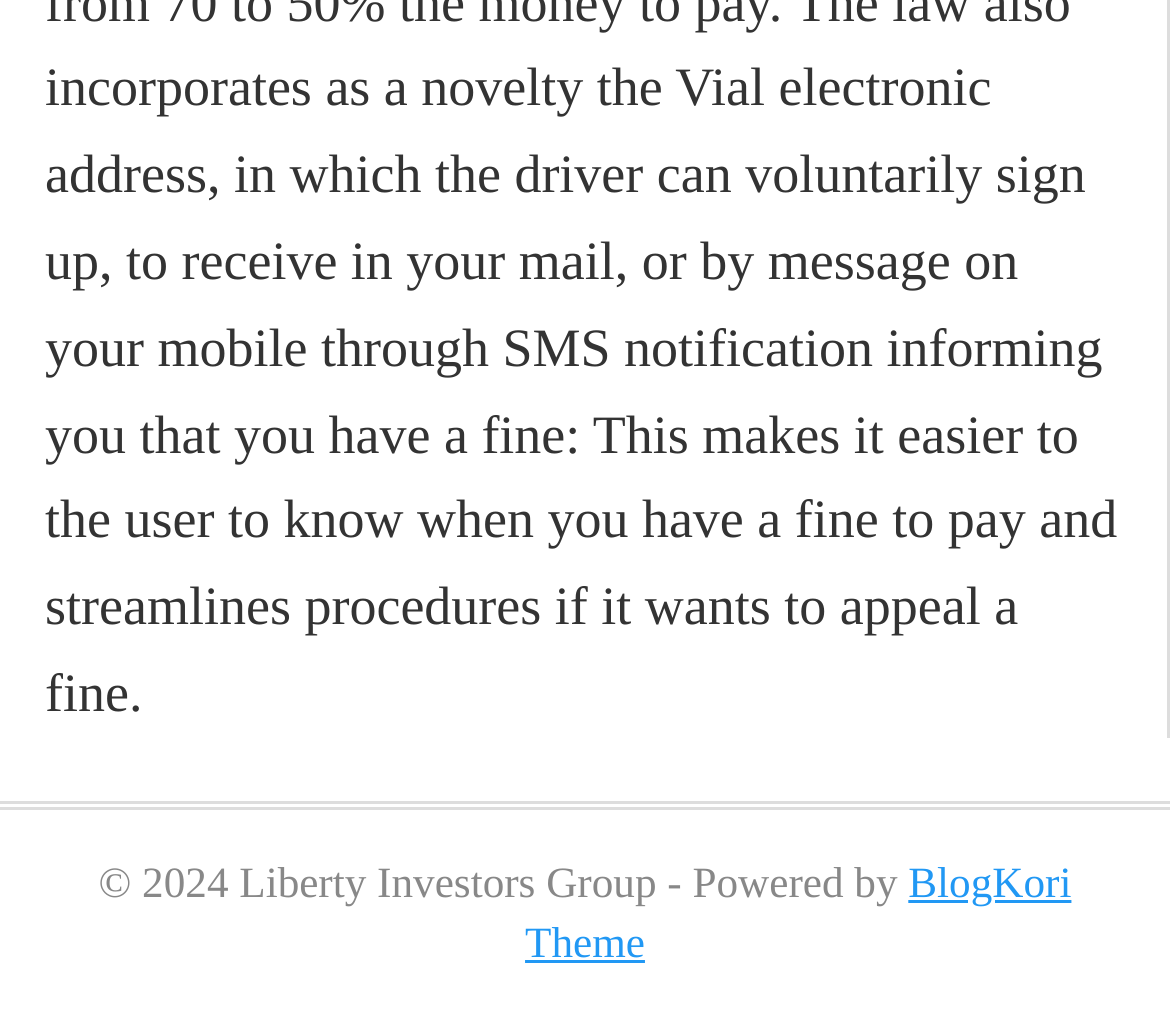Given the webpage screenshot, identify the bounding box of the UI element that matches this description: "BlogKori Theme".

[0.449, 0.844, 0.916, 0.951]